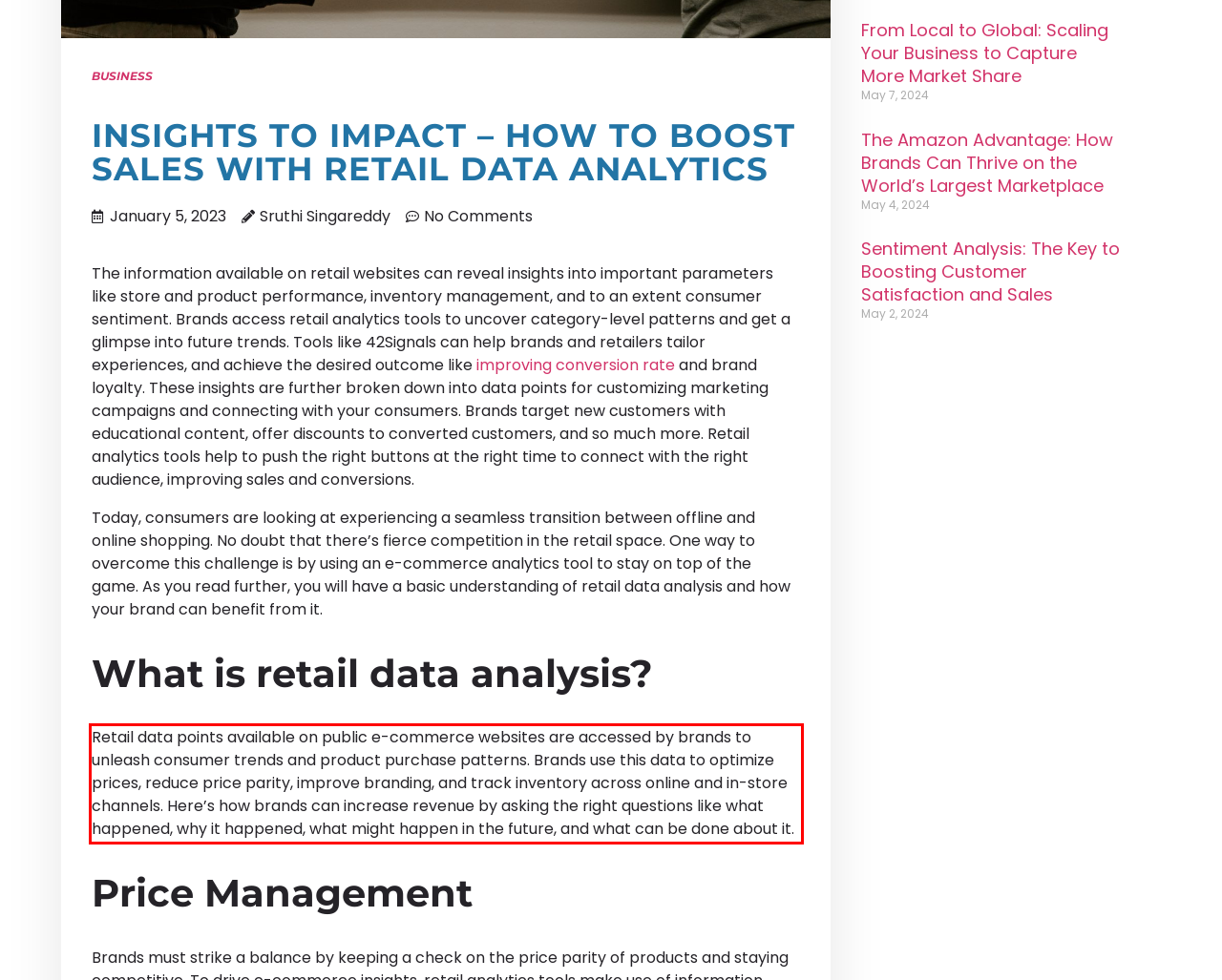Please take the screenshot of the webpage, find the red bounding box, and generate the text content that is within this red bounding box.

Retail data points available on public e-commerce websites are accessed by brands to unleash consumer trends and product purchase patterns. Brands use this data to optimize prices, reduce price parity, improve branding, and track inventory across online and in-store channels. Here’s how brands can increase revenue by asking the right questions like what happened, why it happened, what might happen in the future, and what can be done about it.